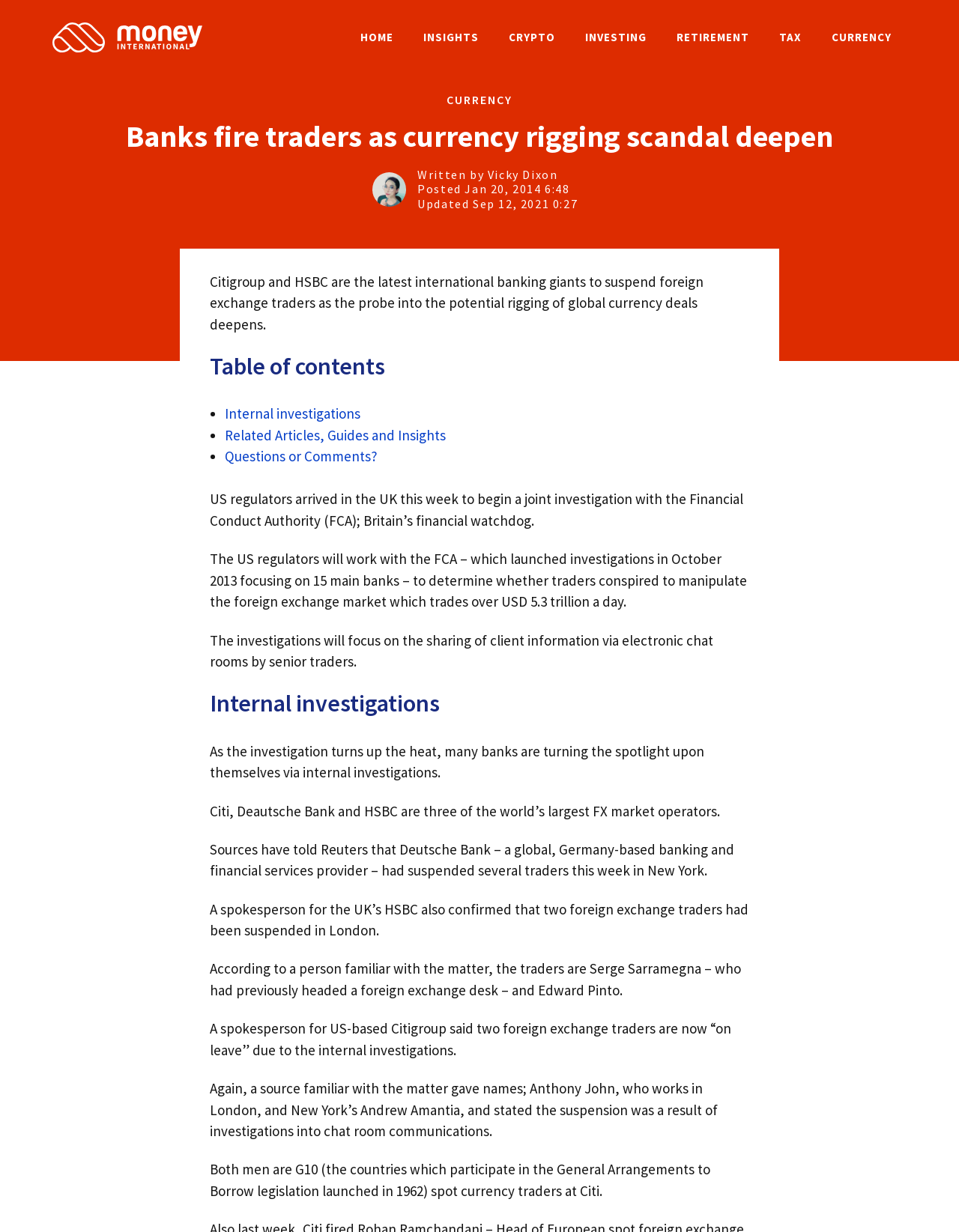Extract the bounding box coordinates of the UI element described: "Related Articles, Guides and Insights". Provide the coordinates in the format [left, top, right, bottom] with values ranging from 0 to 1.

[0.234, 0.346, 0.465, 0.36]